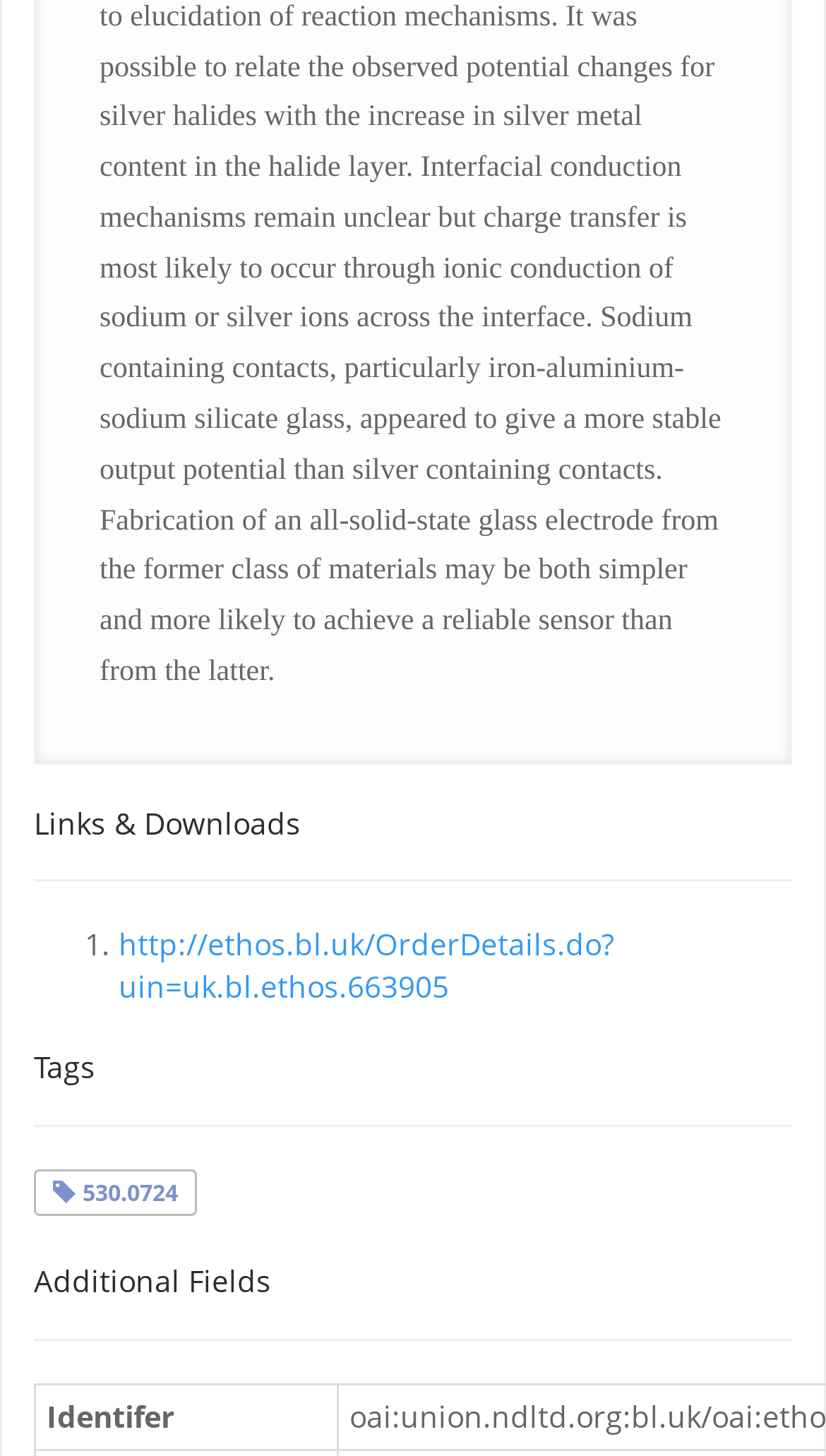What is the first field in the 'Additional Fields' section?
Deliver a detailed and extensive answer to the question.

The first field in the 'Additional Fields' section is 'Identifier' as indicated by the gridcell element with bounding box coordinates [0.042, 0.95, 0.409, 0.995].